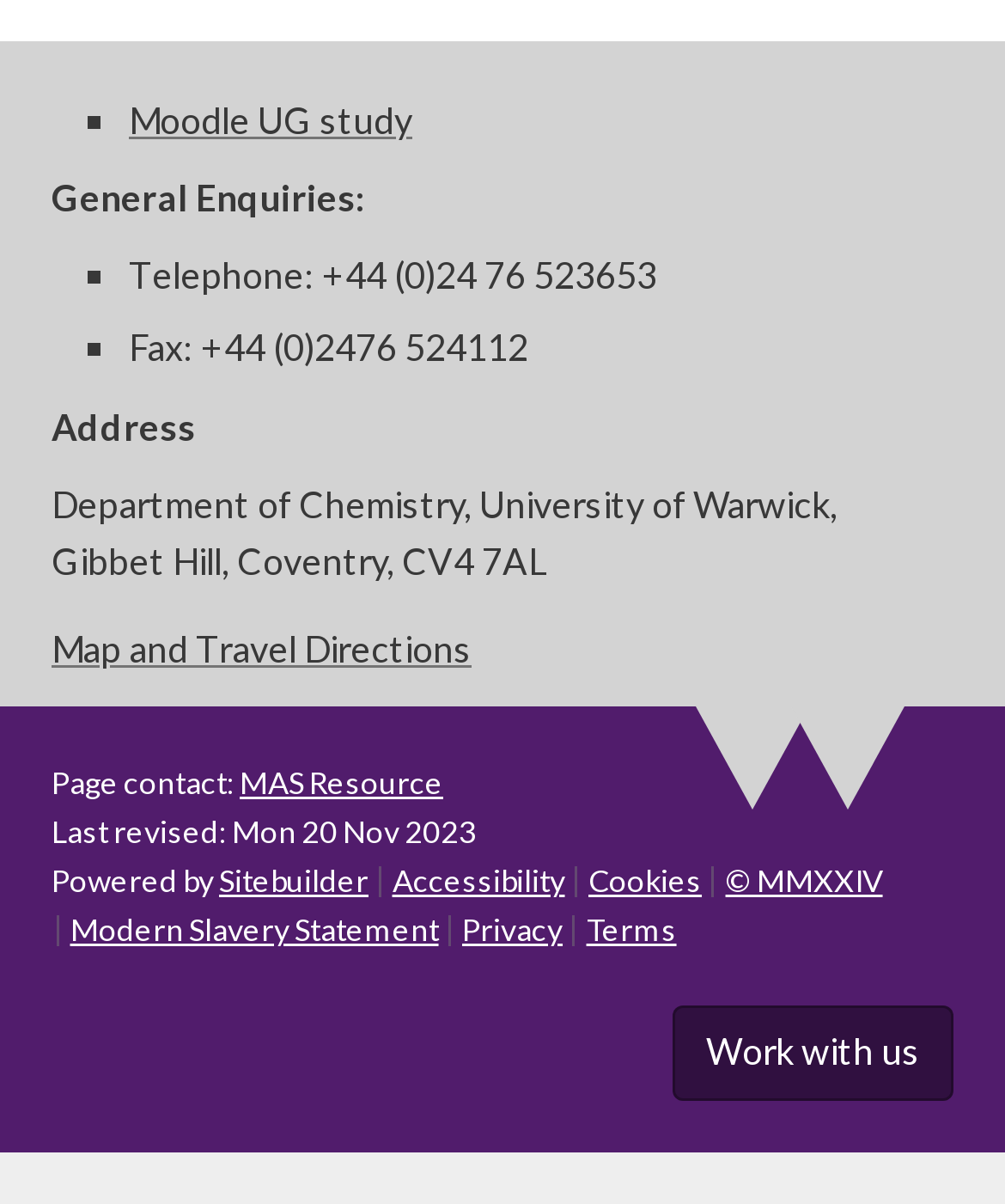Pinpoint the bounding box coordinates of the clickable area needed to execute the instruction: "Go to Sitebuilder". The coordinates should be specified as four float numbers between 0 and 1, i.e., [left, top, right, bottom].

[0.218, 0.716, 0.367, 0.748]